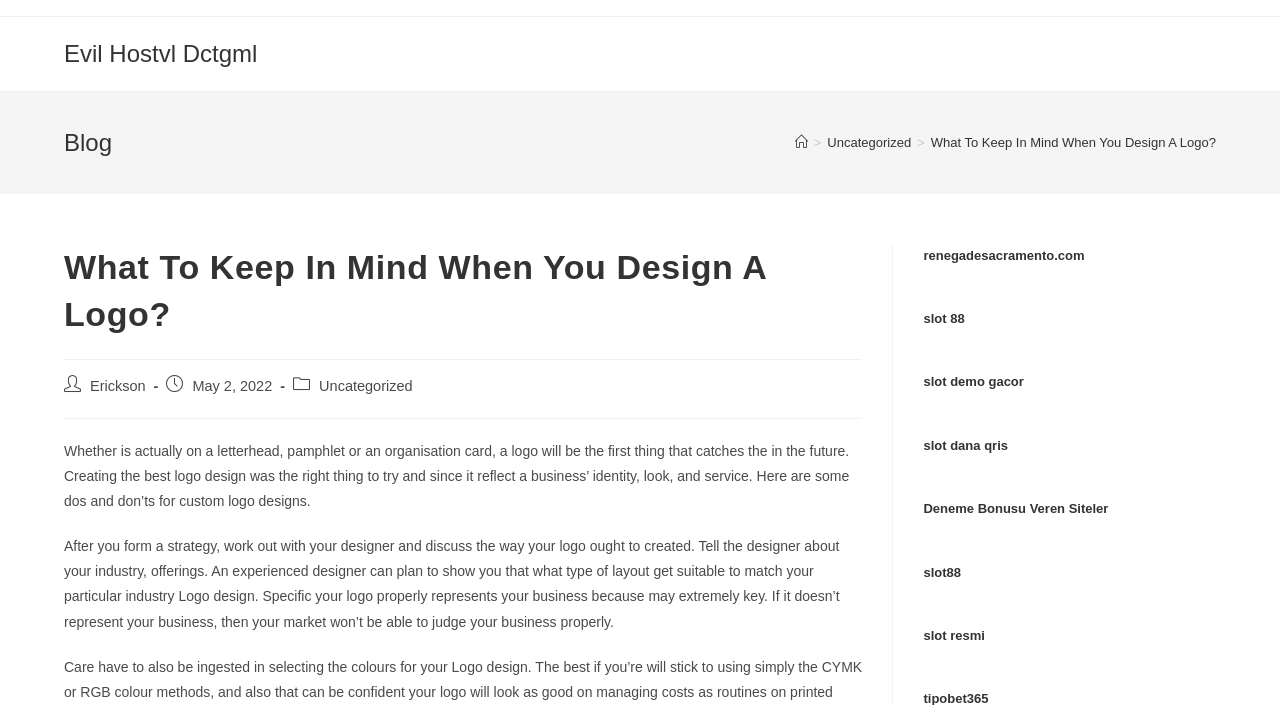What is the purpose of a logo?
Answer with a single word or phrase, using the screenshot for reference.

to reflect a business' identity